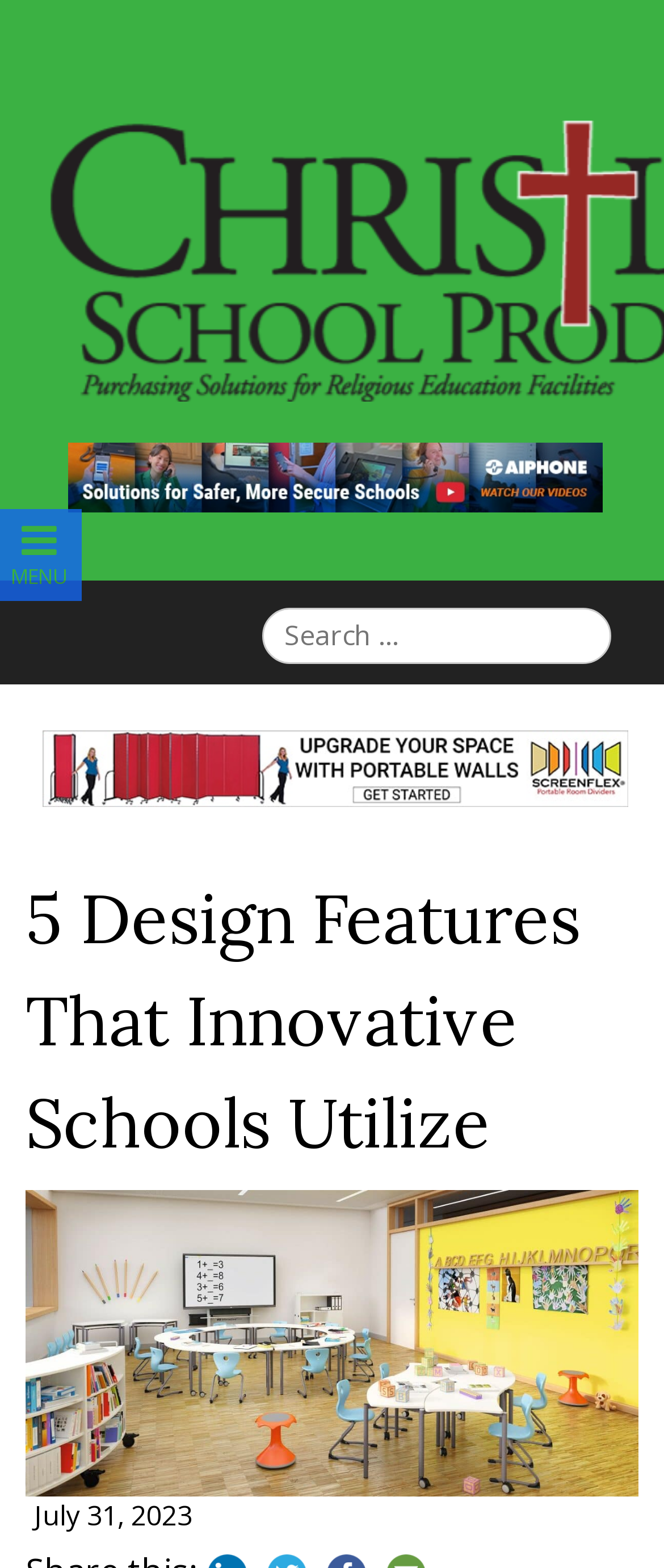Please indicate the bounding box coordinates for the clickable area to complete the following task: "Click on ARTICLES". The coordinates should be specified as four float numbers between 0 and 1, i.e., [left, top, right, bottom].

[0.054, 0.037, 0.346, 0.07]